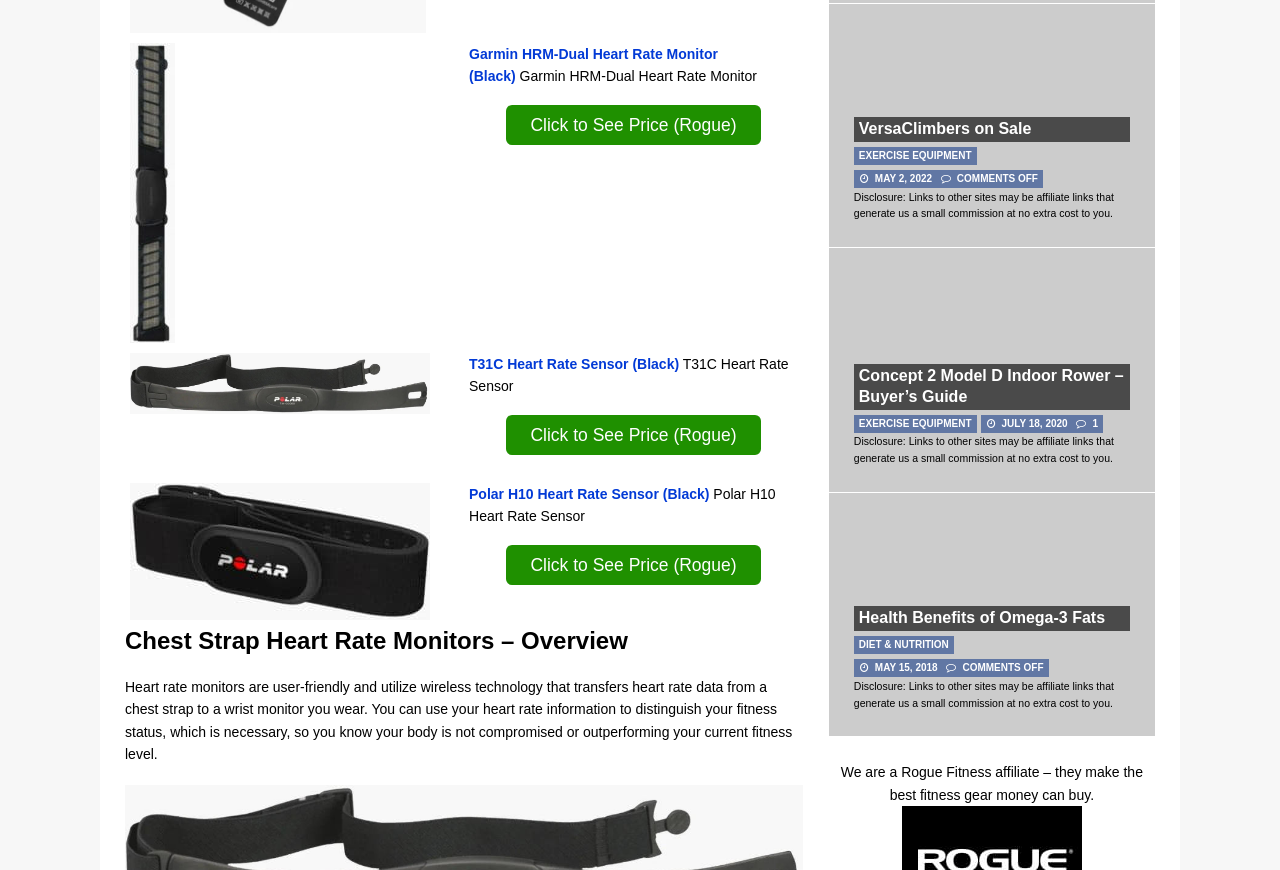Identify the bounding box coordinates of the area you need to click to perform the following instruction: "Click to see price of Rogue Garmin HRM-Pro Heart Rate Monitor".

[0.396, 0.121, 0.594, 0.167]